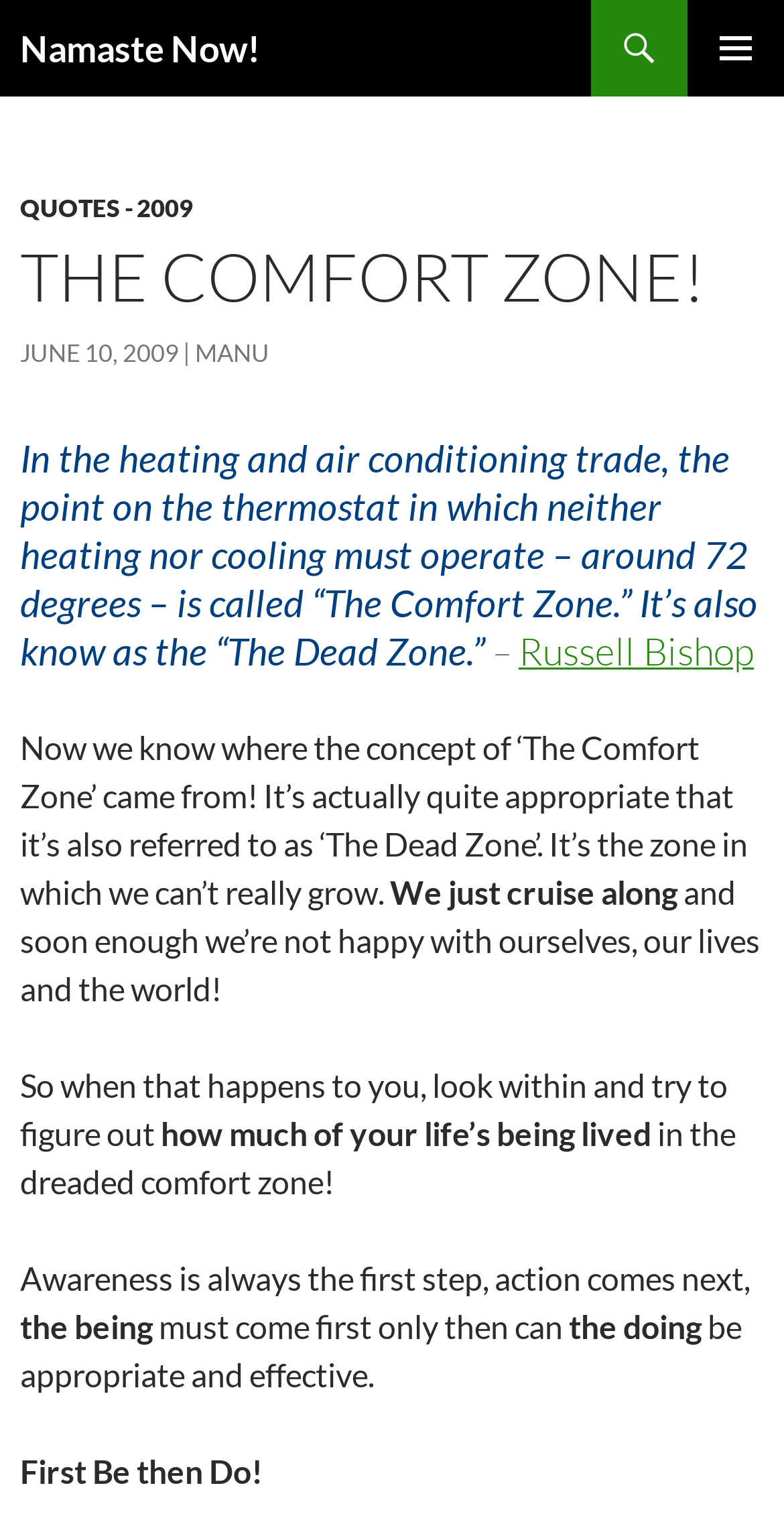Please determine the bounding box coordinates for the UI element described here. Use the format (top-left x, top-left y, bottom-right x, bottom-right y) with values bounded between 0 and 1: Areas We Service

None